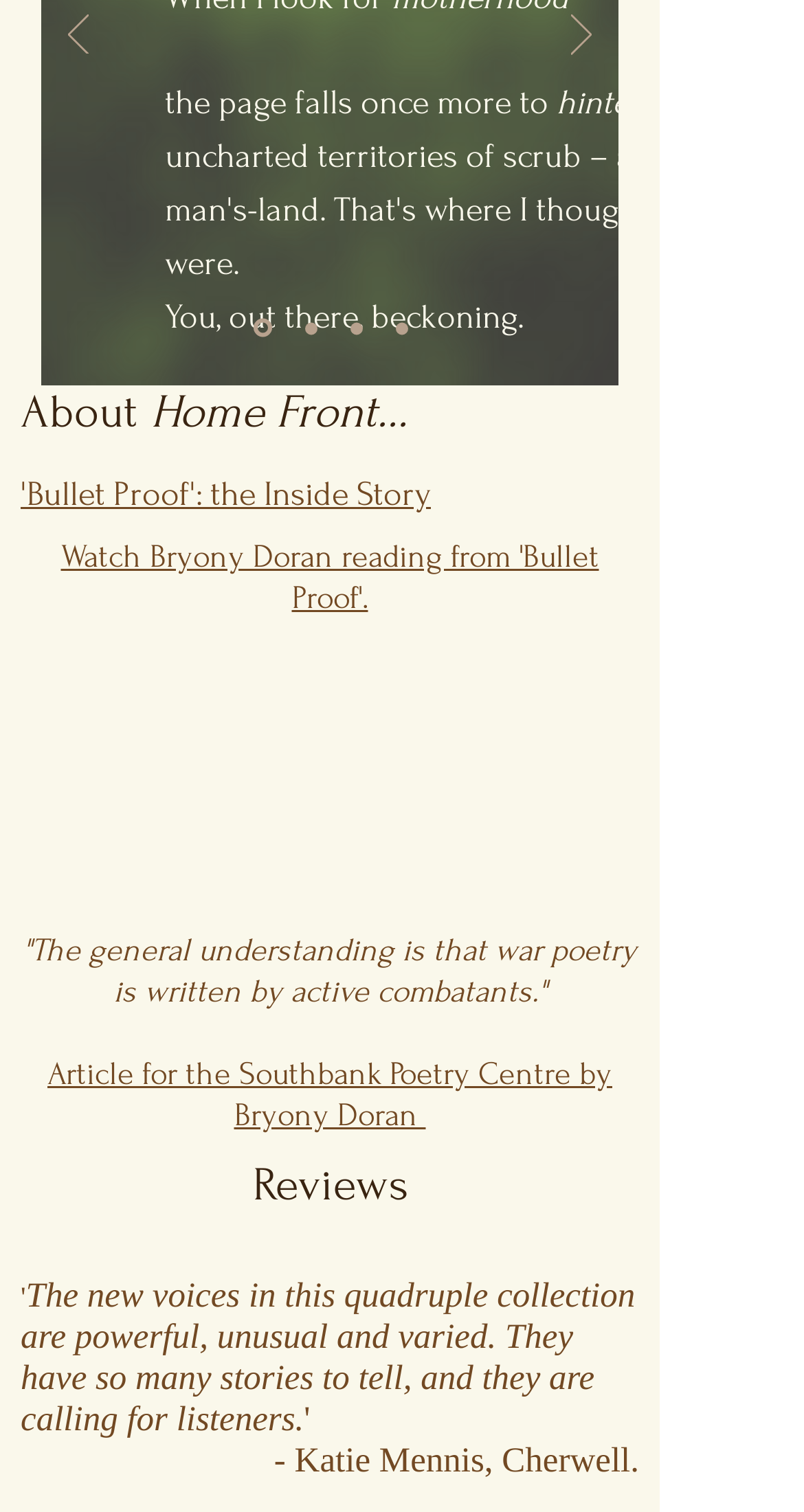Provide a single word or phrase to answer the given question: 
How many links are there in the navigation menu?

4